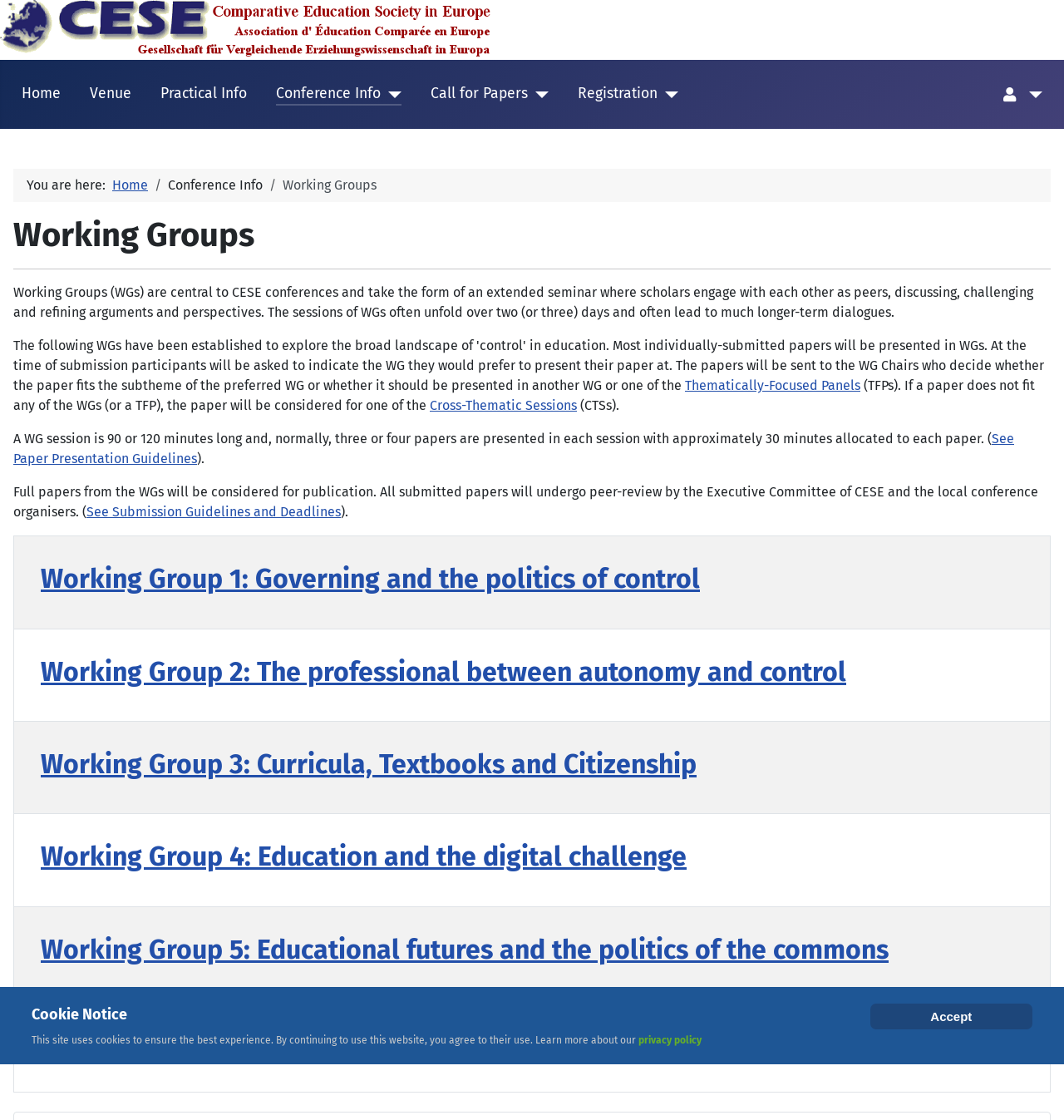Using the element description: "Thematically-Focused Panels", determine the bounding box coordinates for the specified UI element. The coordinates should be four float numbers between 0 and 1, [left, top, right, bottom].

[0.644, 0.337, 0.809, 0.351]